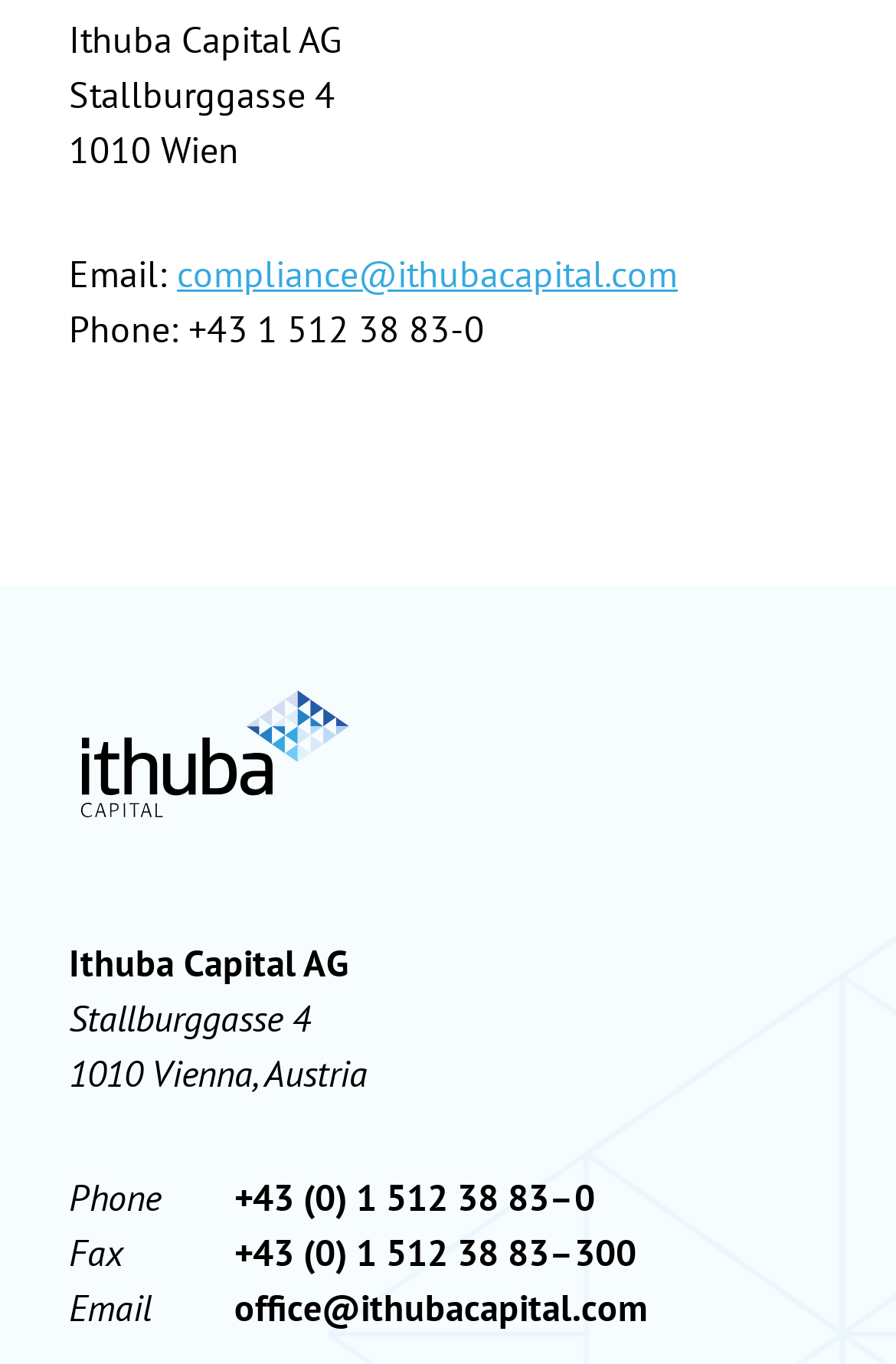What is the fax number of the company?
Refer to the image and provide a thorough answer to the question.

The fax number of the company is mentioned in static text element with ID 46 as '+43 (0) 1 512 38 83–300'.